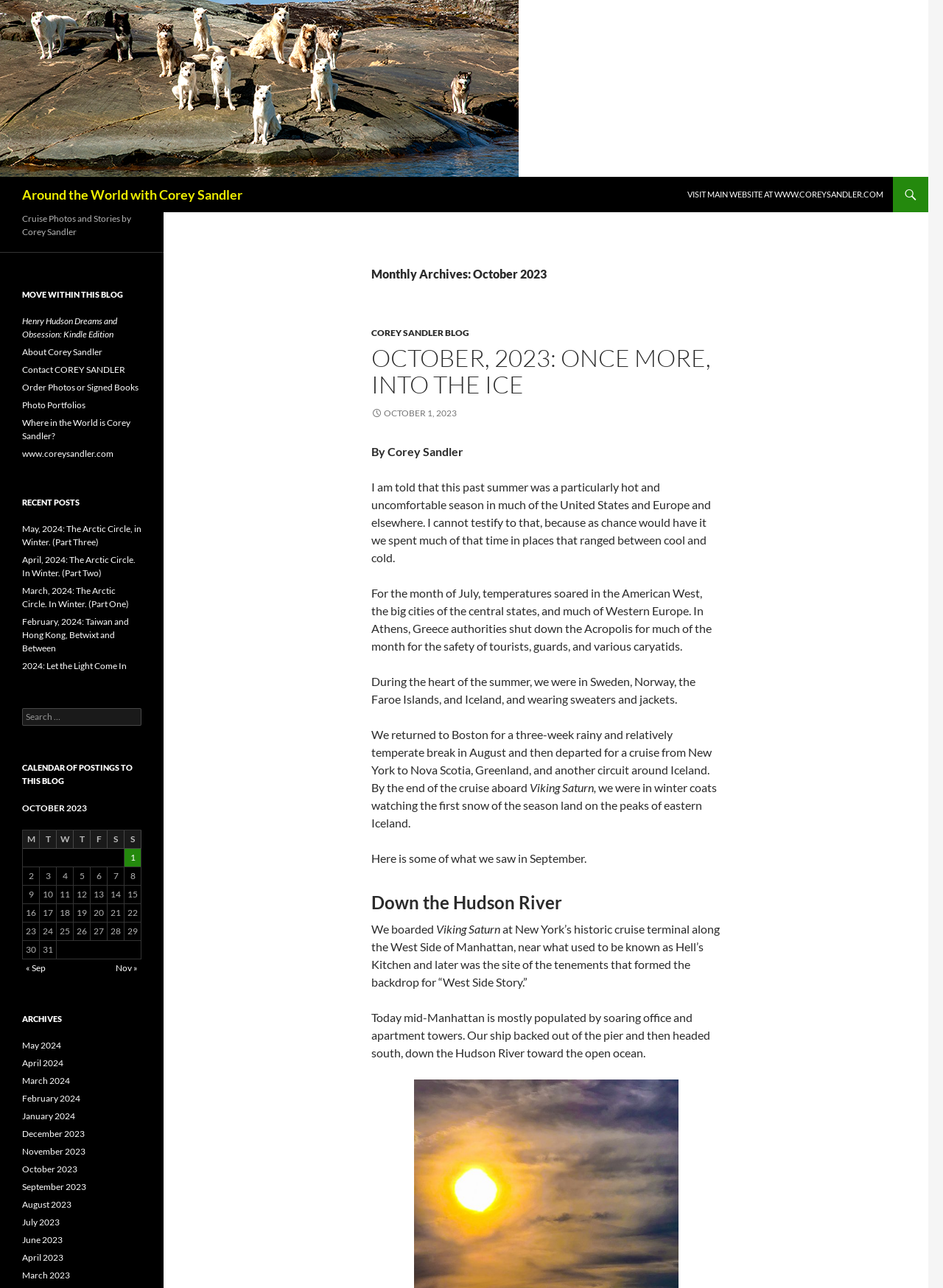What is the title of the latest article?
Please respond to the question with as much detail as possible.

The title of the latest article can be found in the heading element below the 'Monthly Archives: October 2023' section, which reads 'OCTOBER, 2023: ONCE MORE, INTO THE ICE'.